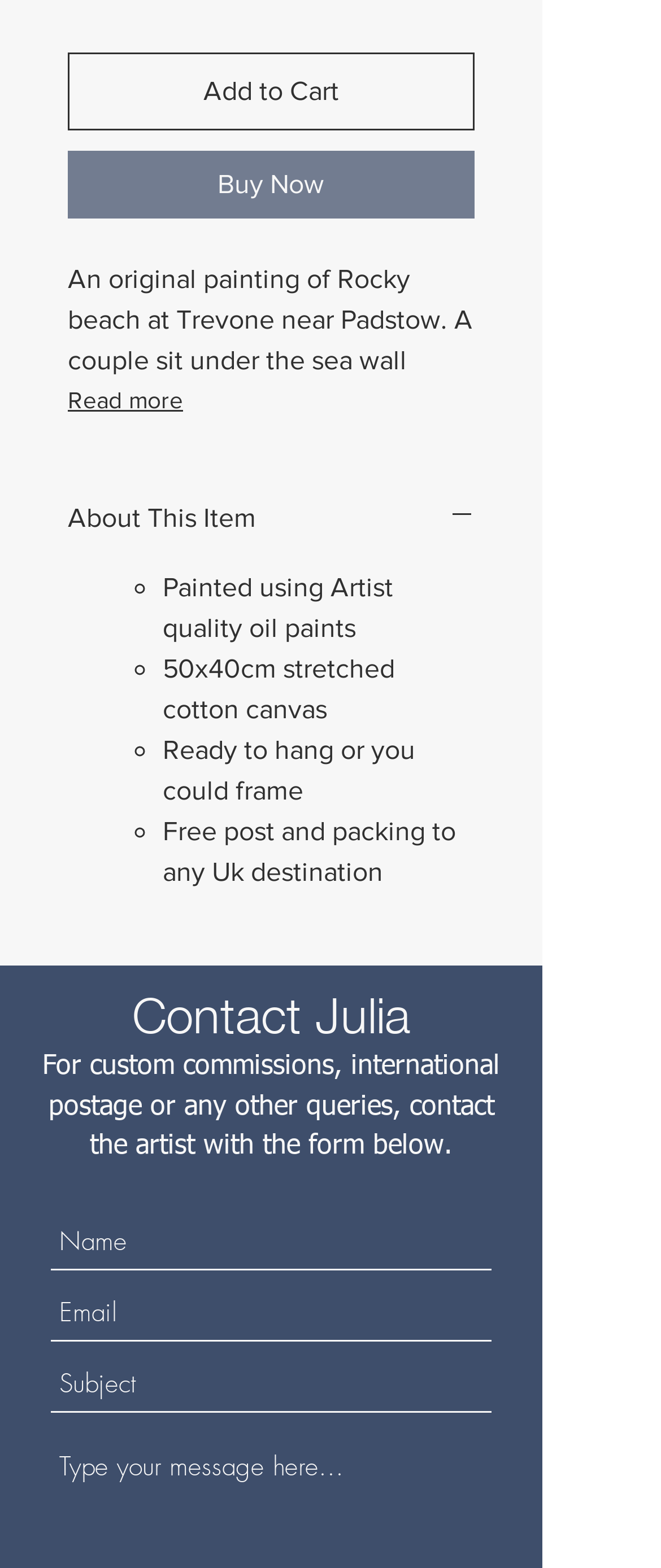What is the size of the canvas?
From the screenshot, provide a brief answer in one word or phrase.

50x40cm